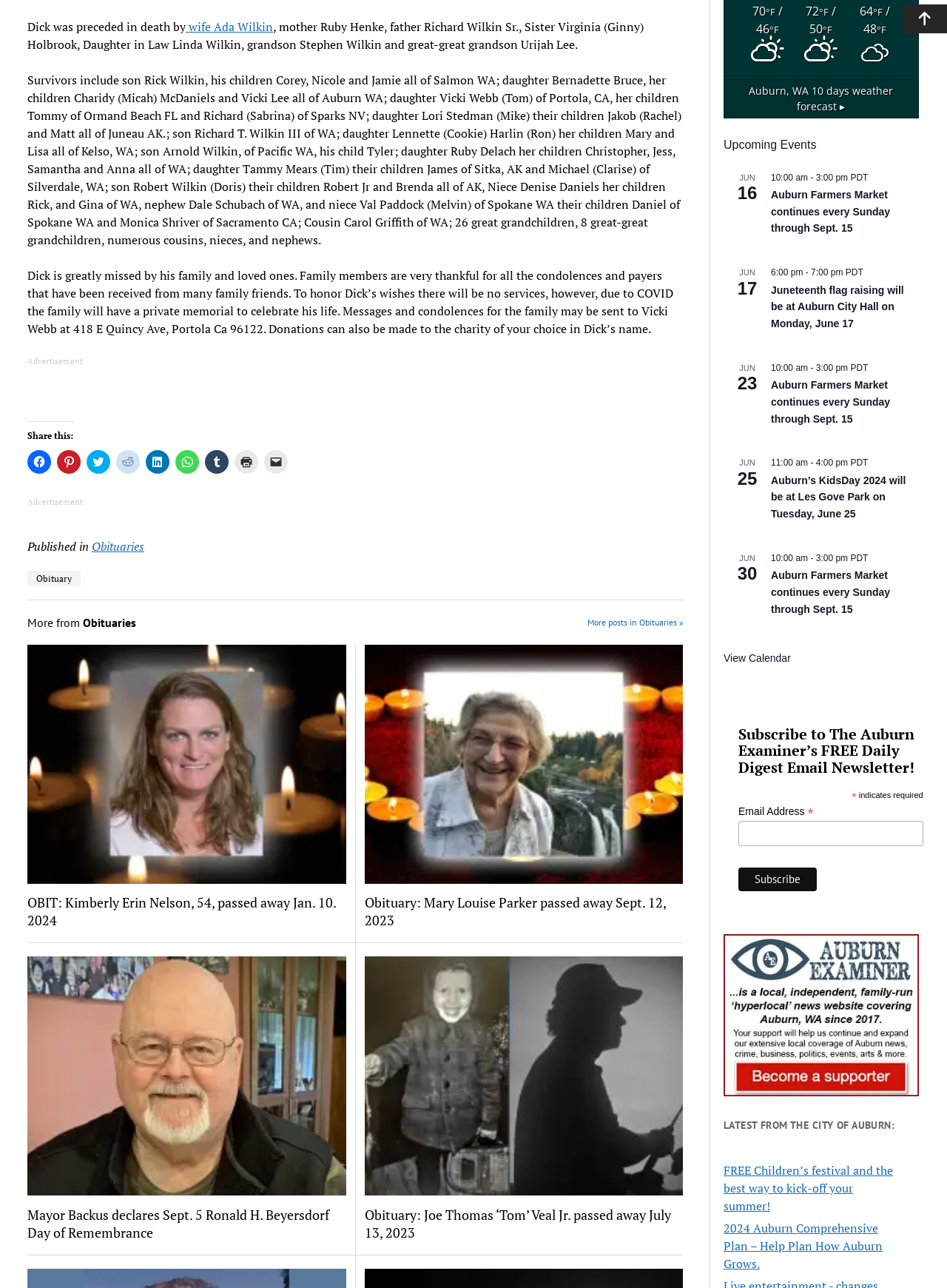Can you show the bounding box coordinates of the region to click on to complete the task described in the instruction: "Read more about Auburn Farmers Market"?

[0.814, 0.147, 0.94, 0.182]